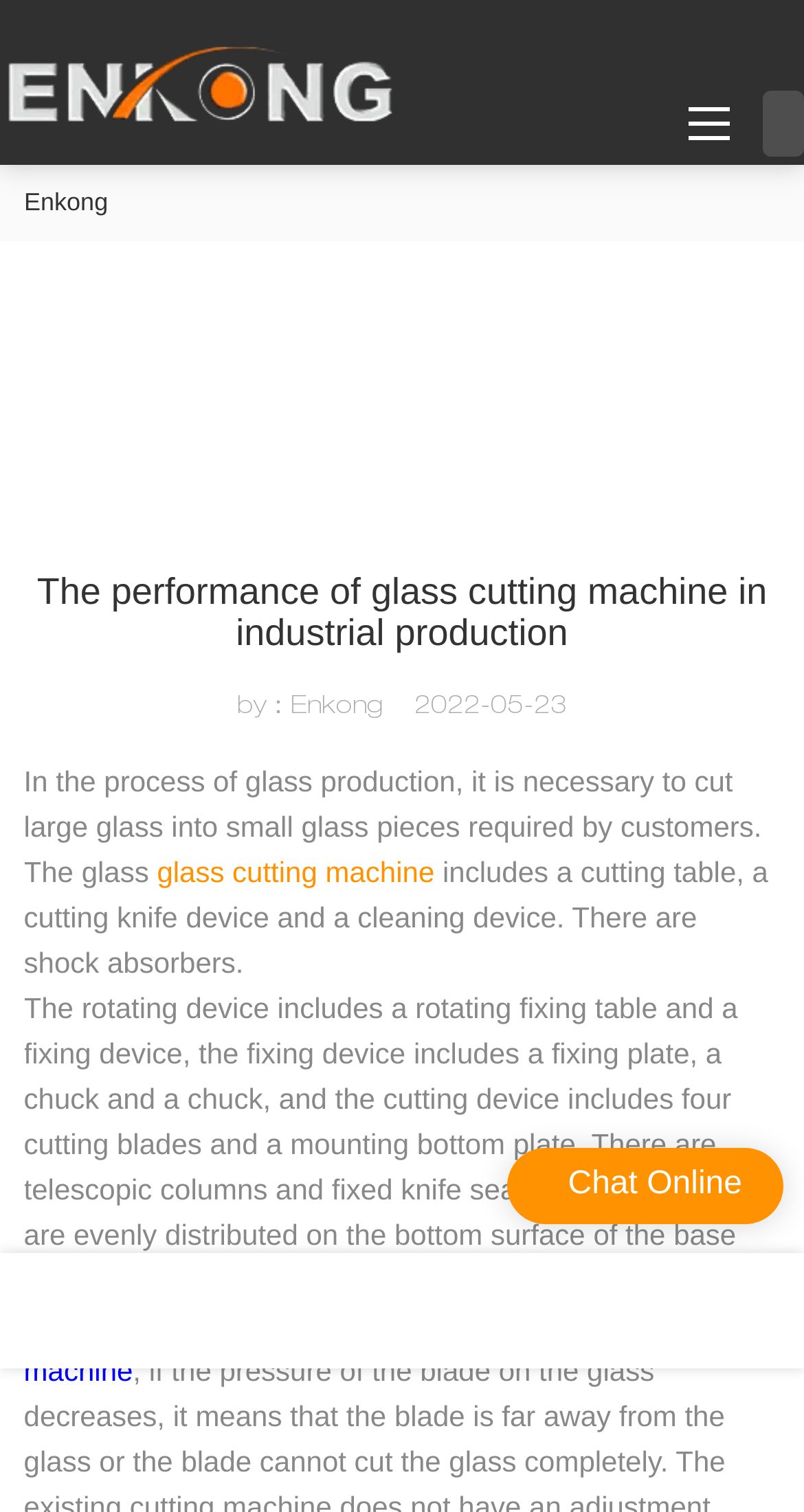Who is the author of the article?
Craft a detailed and extensive response to the question.

The webpage credits the article to 'Enkong', which is likely the author or the organization that wrote the article.